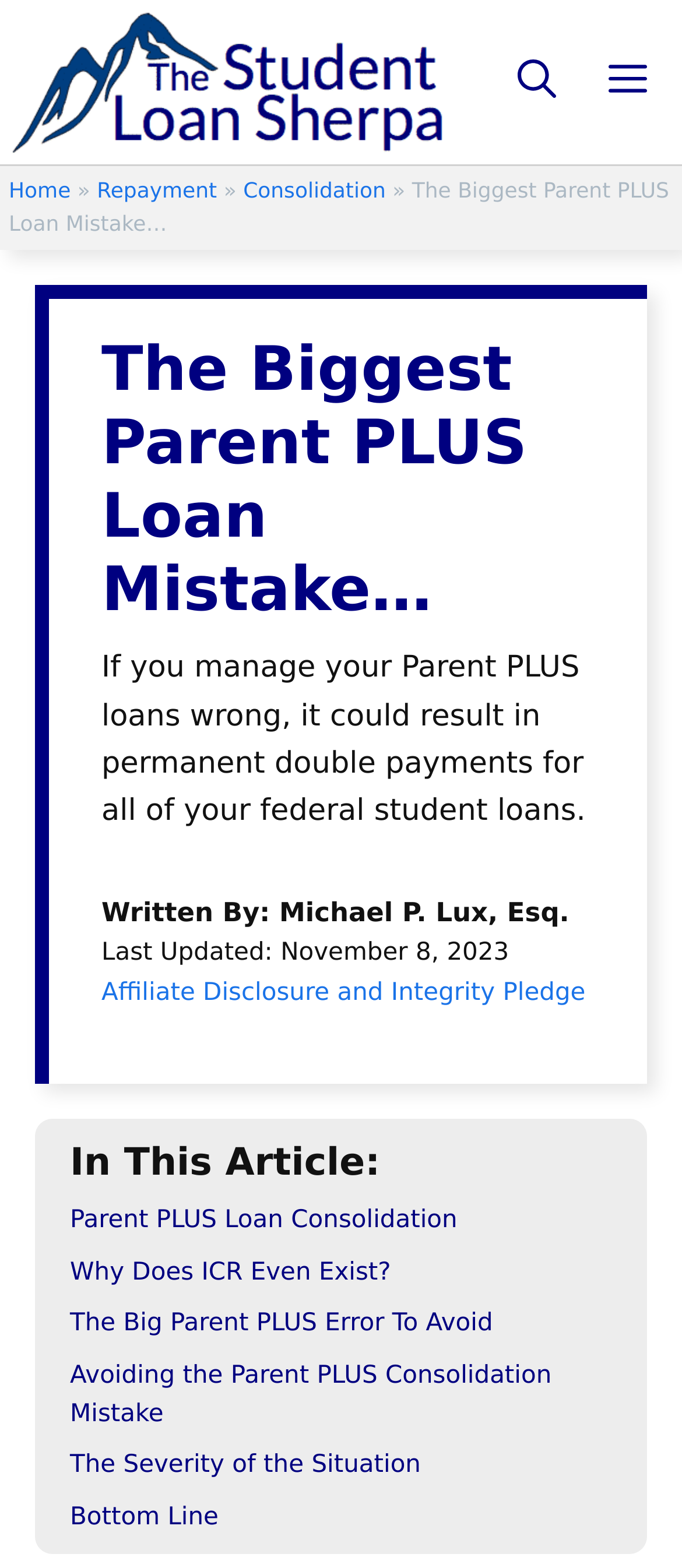Please study the image and answer the question comprehensively:
What is the name of the website?

I determined the name of the website by looking at the banner element at the top of the webpage, which contains a link with the text 'The Student Loan Sherpa'.